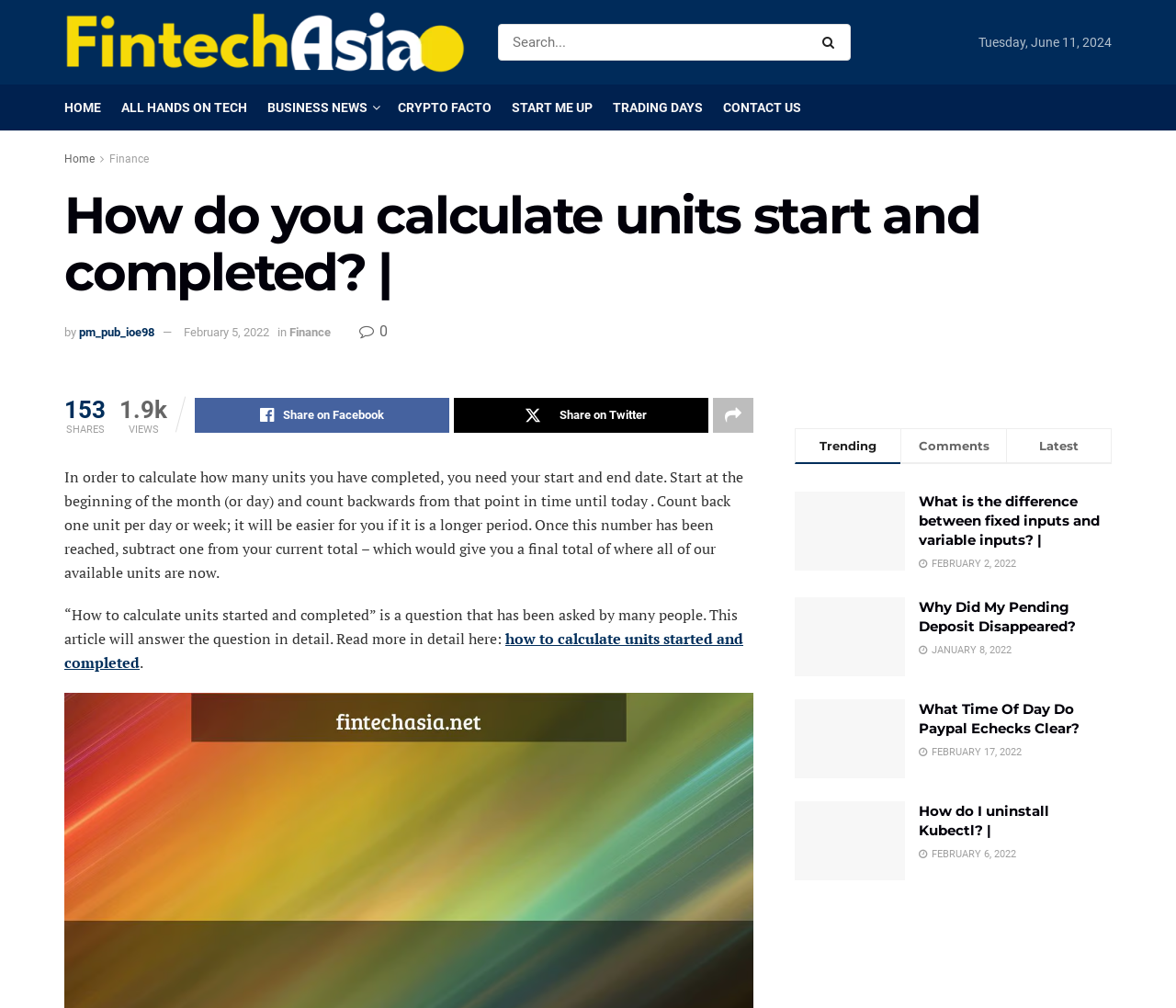Please find the bounding box coordinates of the element that you should click to achieve the following instruction: "Read more about 'What is the difference between fixed inputs and variable inputs?'". The coordinates should be presented as four float numbers between 0 and 1: [left, top, right, bottom].

[0.676, 0.487, 0.77, 0.566]